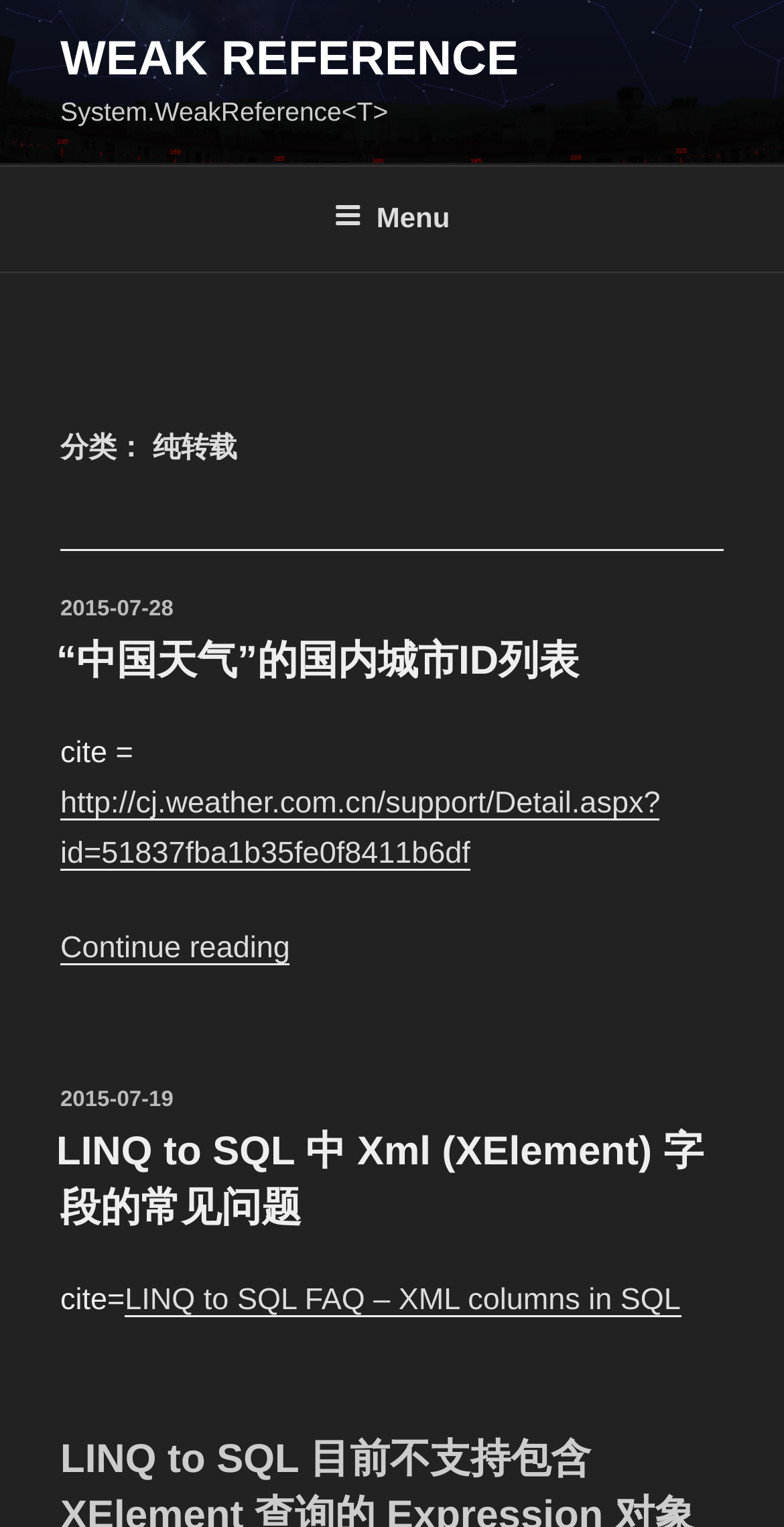How many articles are on this webpage?
Using the image as a reference, give a one-word or short phrase answer.

2